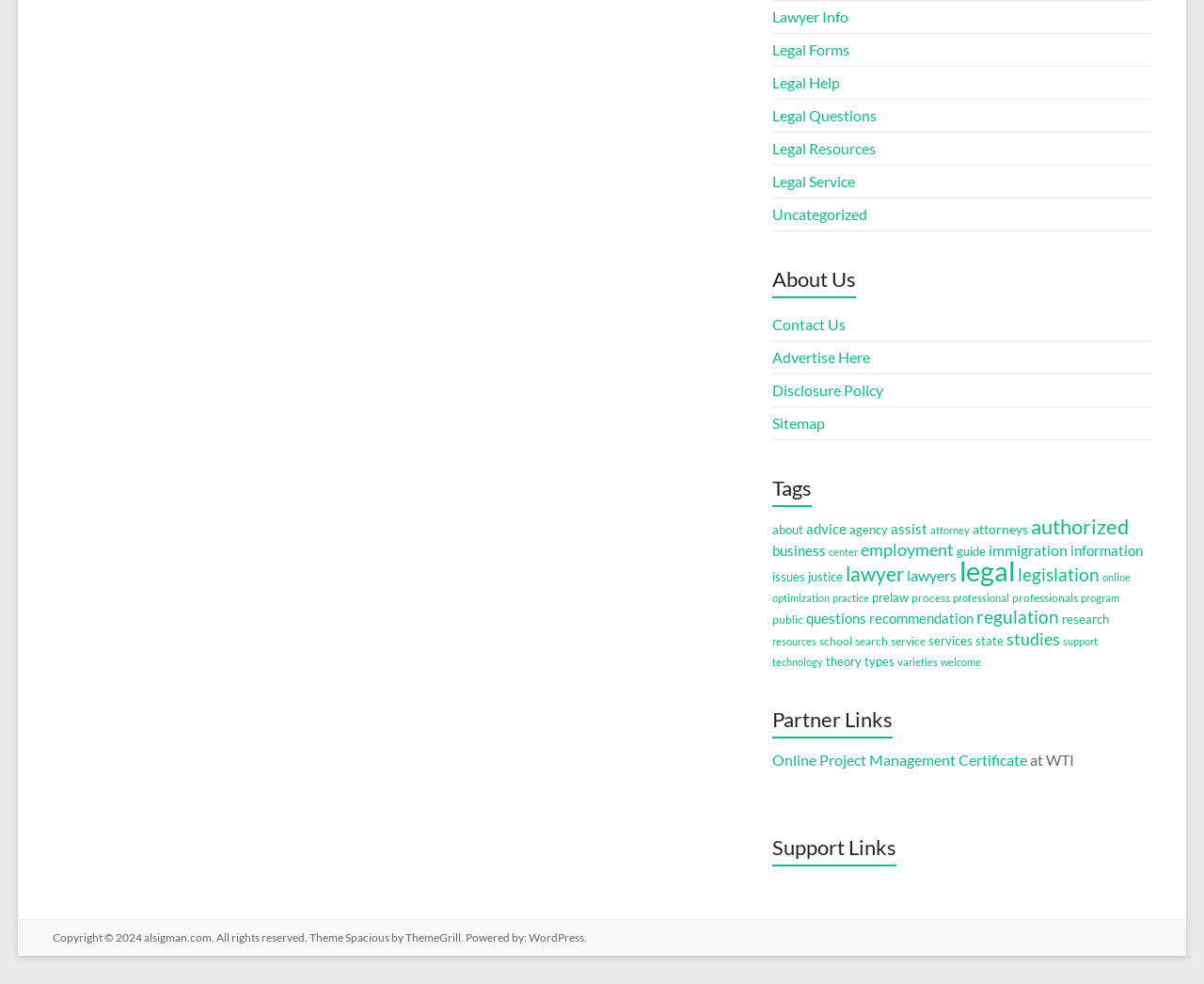Reply to the question with a brief word or phrase: What is the purpose of the 'About Us' section?

To provide information about the website